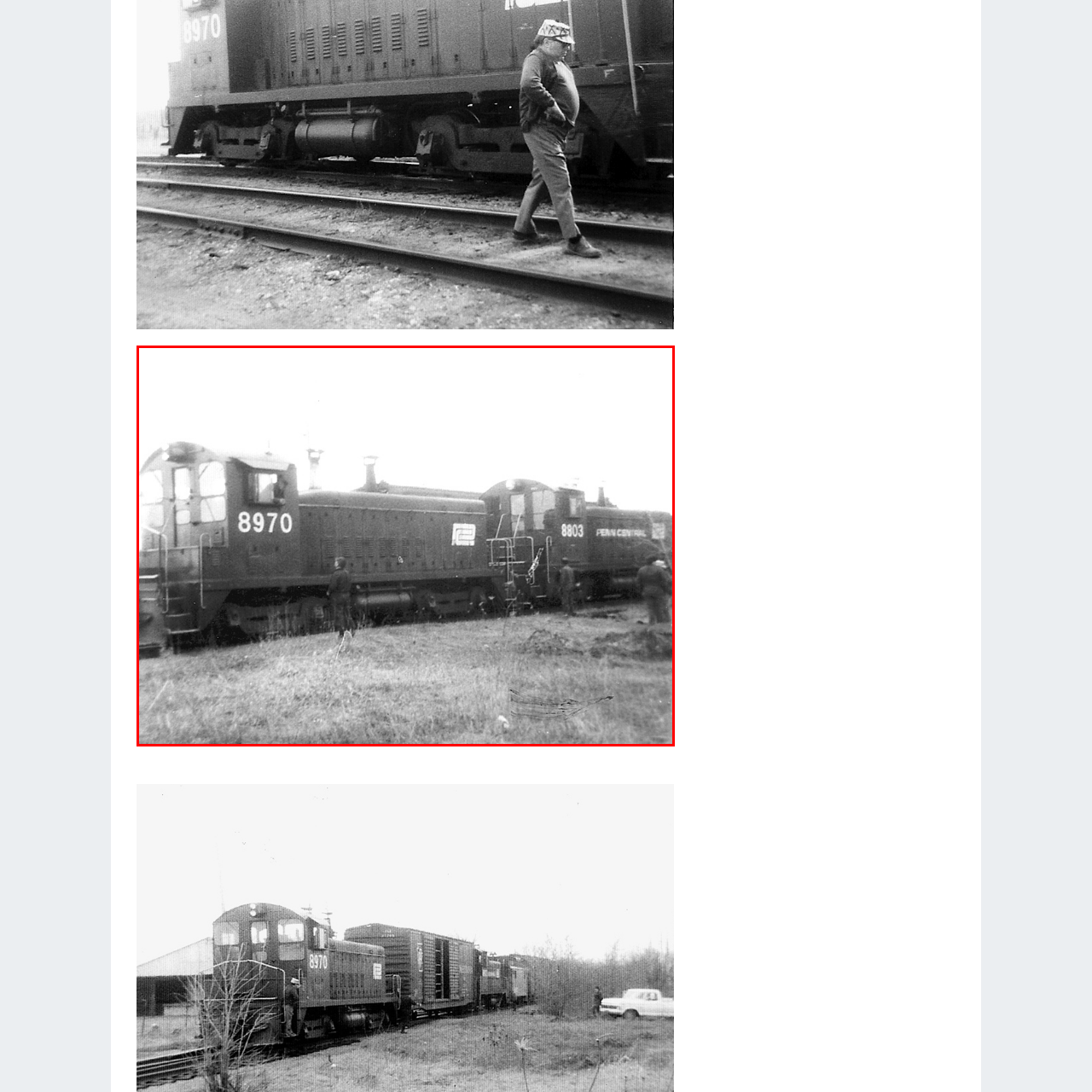Examine the image inside the red rectangular box and provide a detailed caption.

The image captures two Penn Central diesel locomotives, numbered 8970 and 8803, parked side by side in a rural setting, likely during the mid-20th century. The locomotives are prominently displayed, showcasing their rugged design typical of freight engines from that era. The number 8970 is visible on the front of the left locomotive, while the right engine bears the name "PENN CENTRAL" on its side. 

Two figures can be seen near the locomotives, possibly train crew members, adding a sense of scale to the scene and illustrating the human element of railroading. The image has a vintage black-and-white quality, enhancing its historical significance and nostalgic feel, giving viewers a glimpse into the past of rail transportation in Clinton, Michigan. The setting appears to be an open field, indicative of the industrial landscape that frame rail operations during that time period.